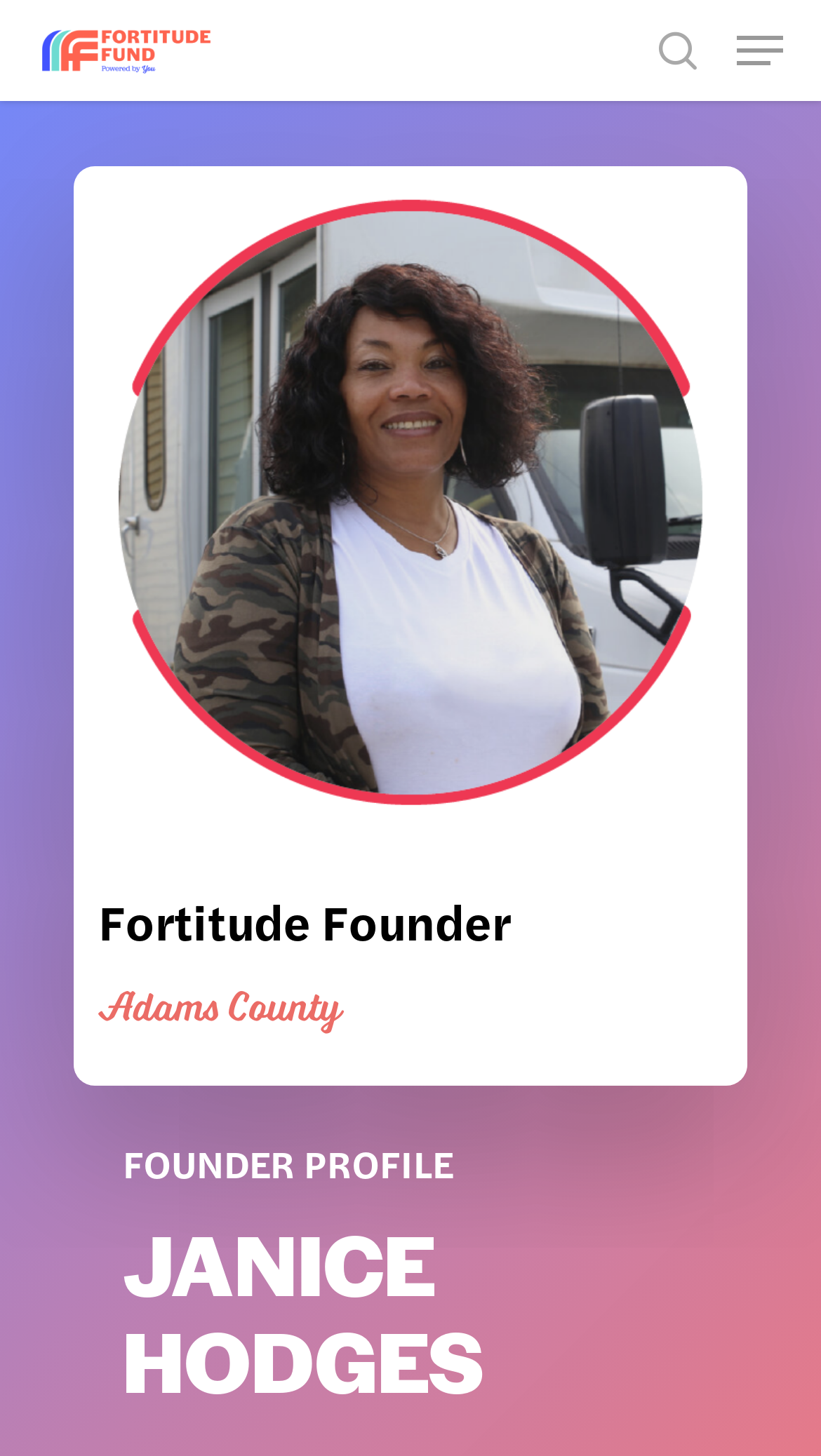Please provide a comprehensive answer to the question based on the screenshot: What is the purpose of the textbox?

The textbox has a placeholder text 'Search', which suggests that it is used for searching purposes. Additionally, the search link is present nearby, which further confirms that the textbox is used for searching.